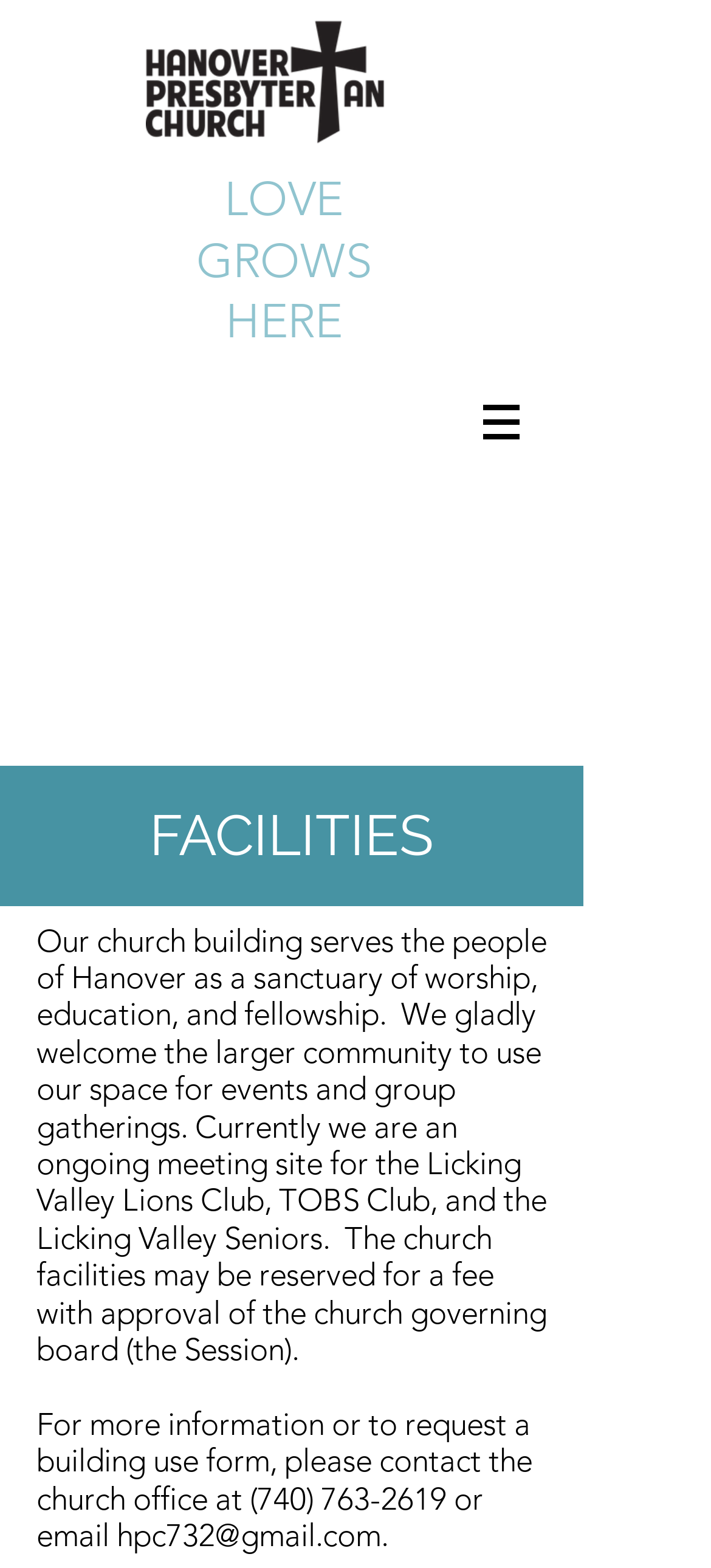Explain in detail what is displayed on the webpage.

The webpage is about the facilities of Hanover Presbyterian Church. At the top, there is a large heading that reads "LOVE GROWS HERE". Below this heading, on the right side, there is a navigation menu labeled "Site" with a button that has a popup menu. The button is accompanied by a small image.

Further down, on the left side, there is a heading that reads "FACILITIES". Below this heading, there is a block of text that describes the church building as a sanctuary for worship, education, and fellowship, and mentions that it is available for events and group gatherings. The text also lists some organizations that currently use the facilities.

Below the descriptive text, there are two lines of contact information. The first line includes a phone number, "(740) 763-2619", and the second line includes an email address, "hpc732@gmail.com".